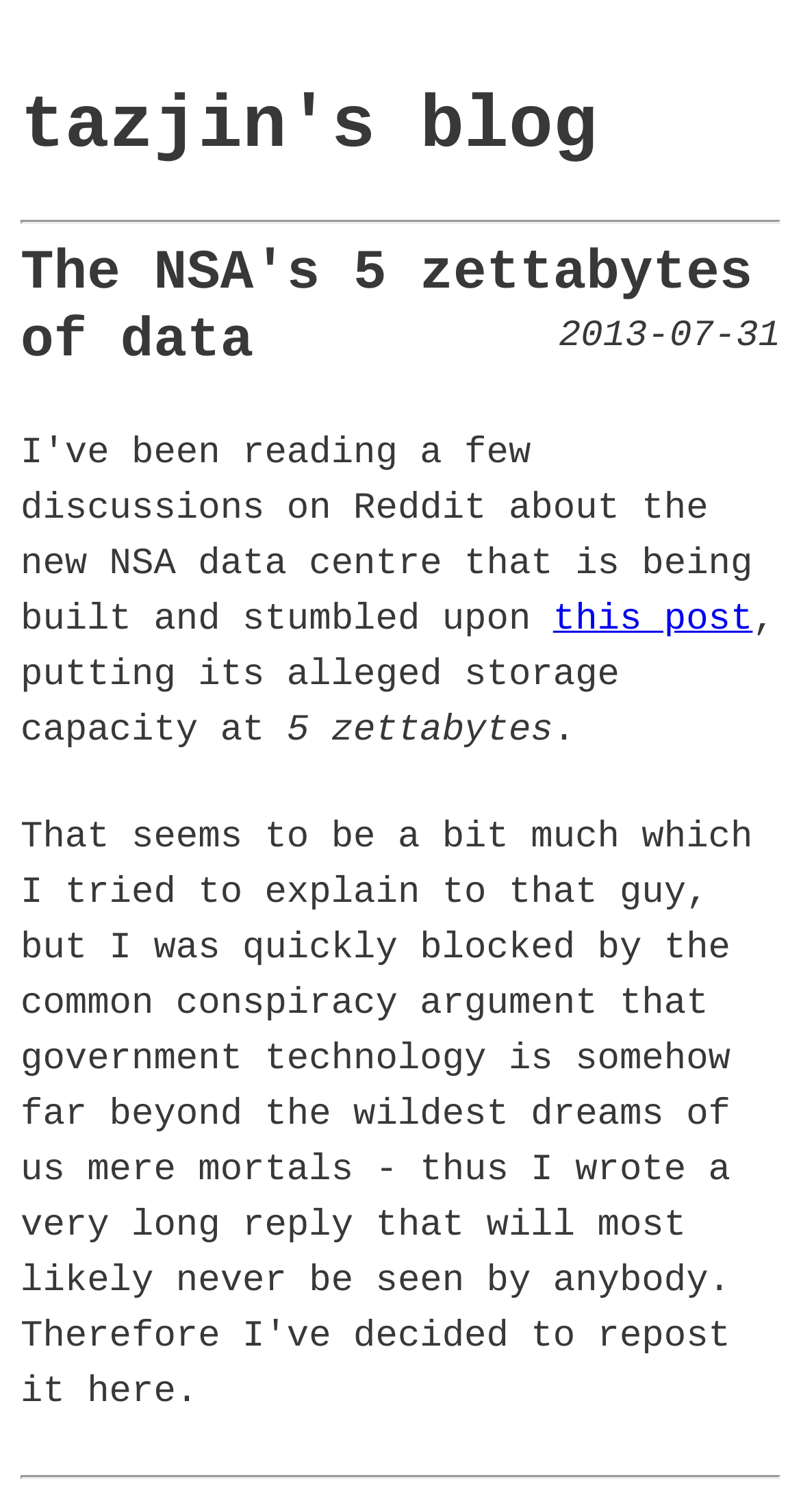Please give a succinct answer using a single word or phrase:
What is the alleged storage capacity of the NSA?

5 zettabytes